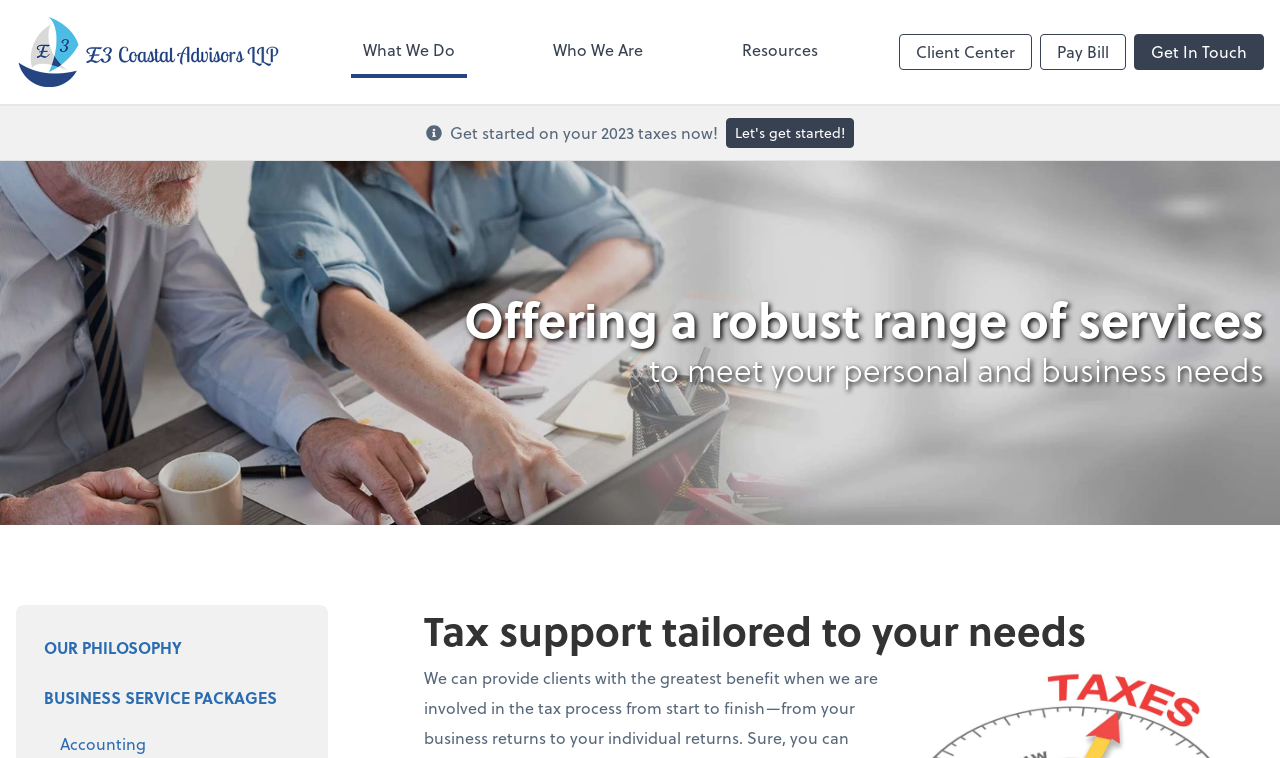Could you specify the bounding box coordinates for the clickable section to complete the following instruction: "Click Client Center"?

[0.702, 0.045, 0.806, 0.093]